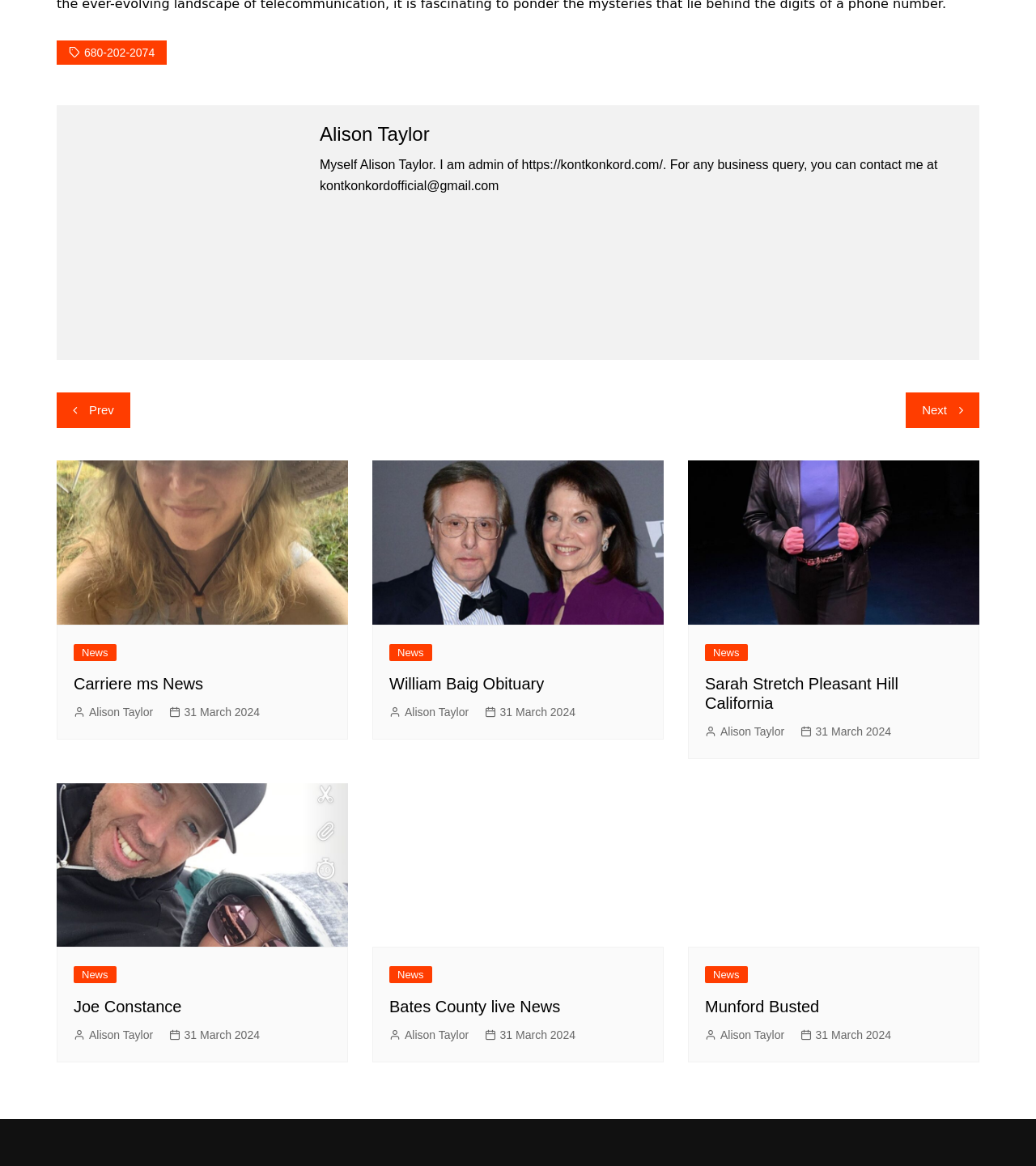Identify the bounding box coordinates of the part that should be clicked to carry out this instruction: "View the 'Carriere ms News' article".

[0.055, 0.395, 0.336, 0.535]